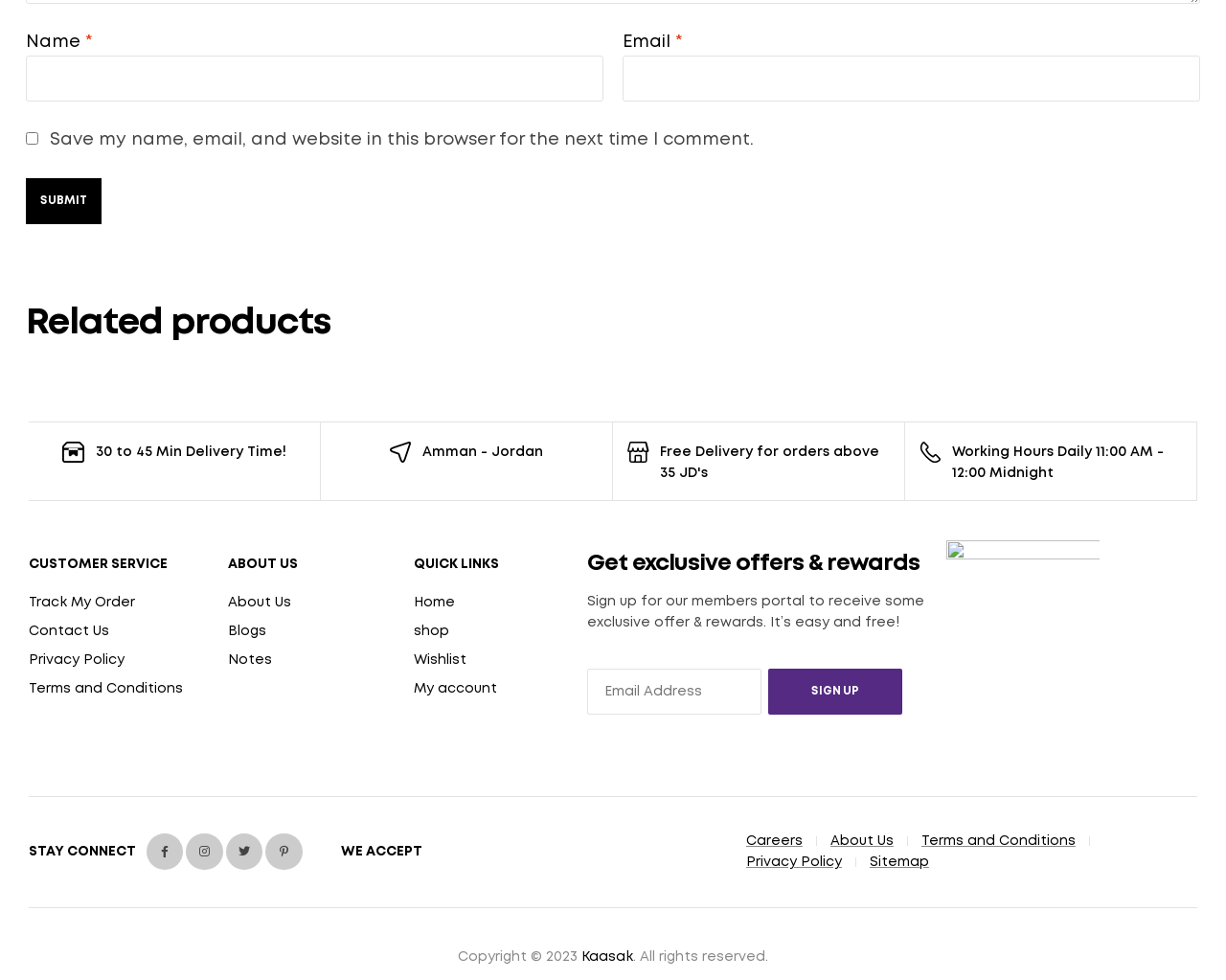Please identify the bounding box coordinates of the element that needs to be clicked to perform the following instruction: "Track my order".

[0.023, 0.609, 0.11, 0.62]